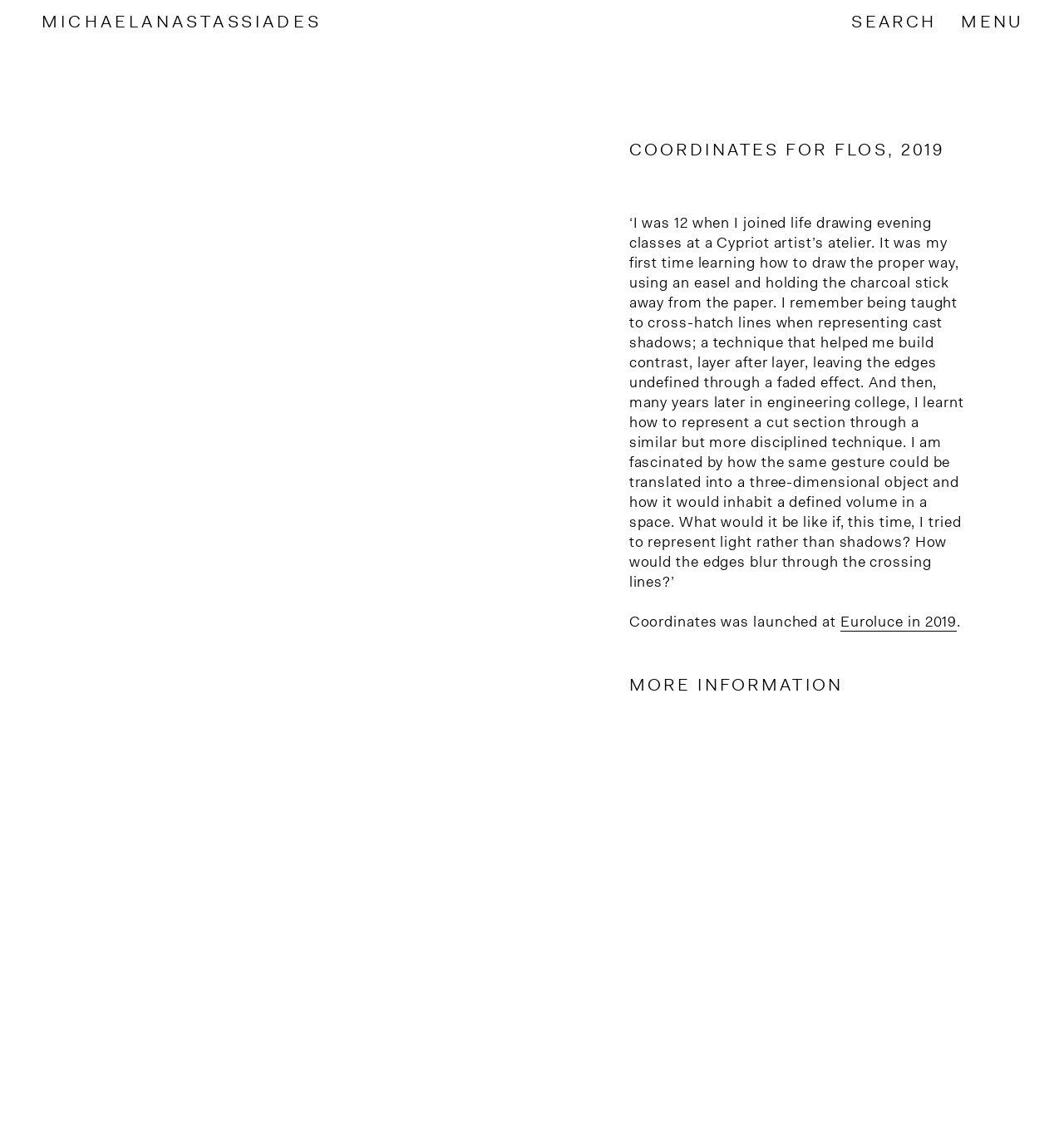Based on what you see in the screenshot, provide a thorough answer to this question: What is the name of the artist?

The name of the artist can be found in the heading element 'MICHAELANASTASSIADES' which is a link and has a bounding box coordinate of [0.039, 0.009, 0.302, 0.029].